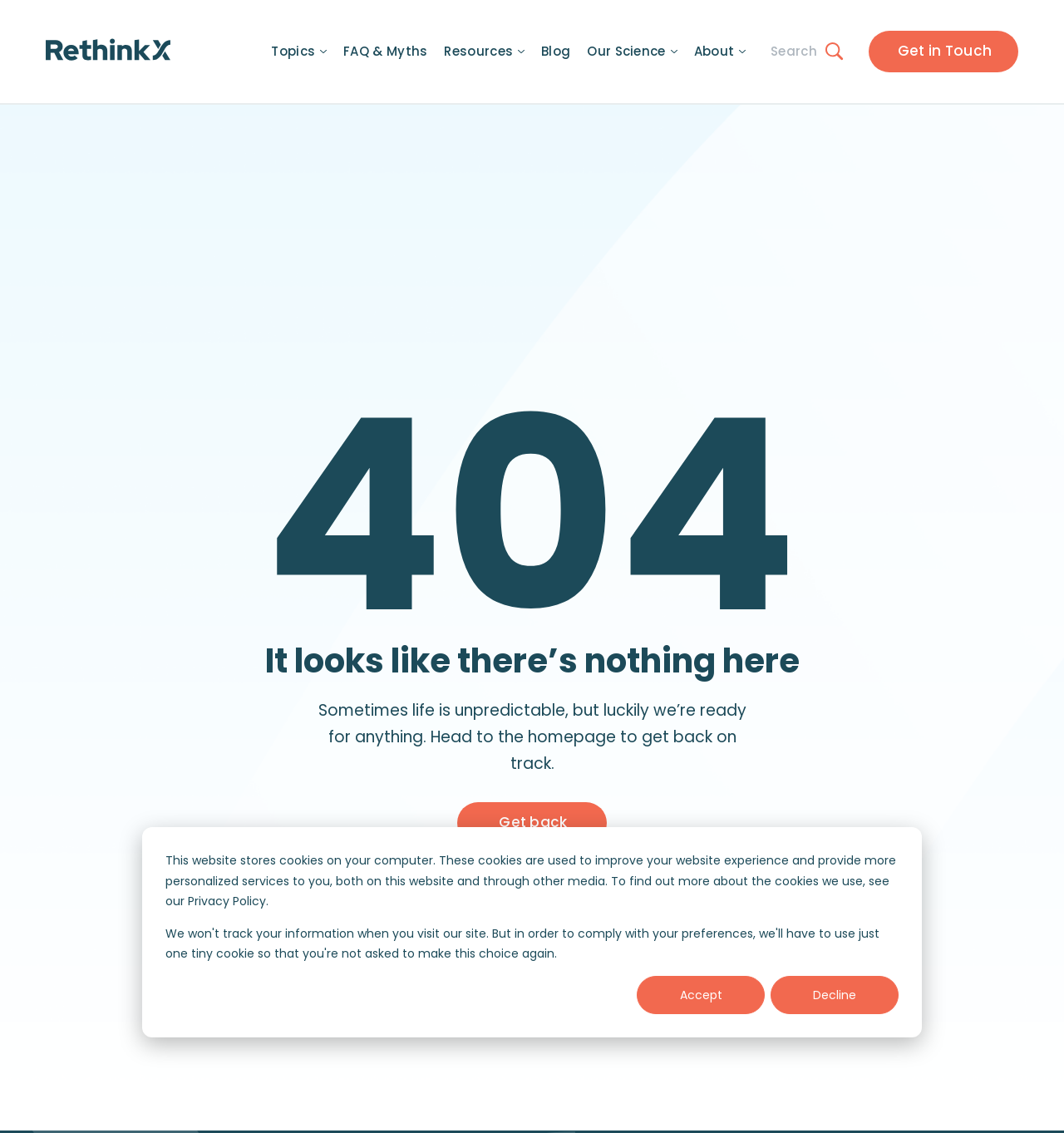What is the color of the gradient in the background?
Look at the screenshot and respond with a single word or phrase.

Blue